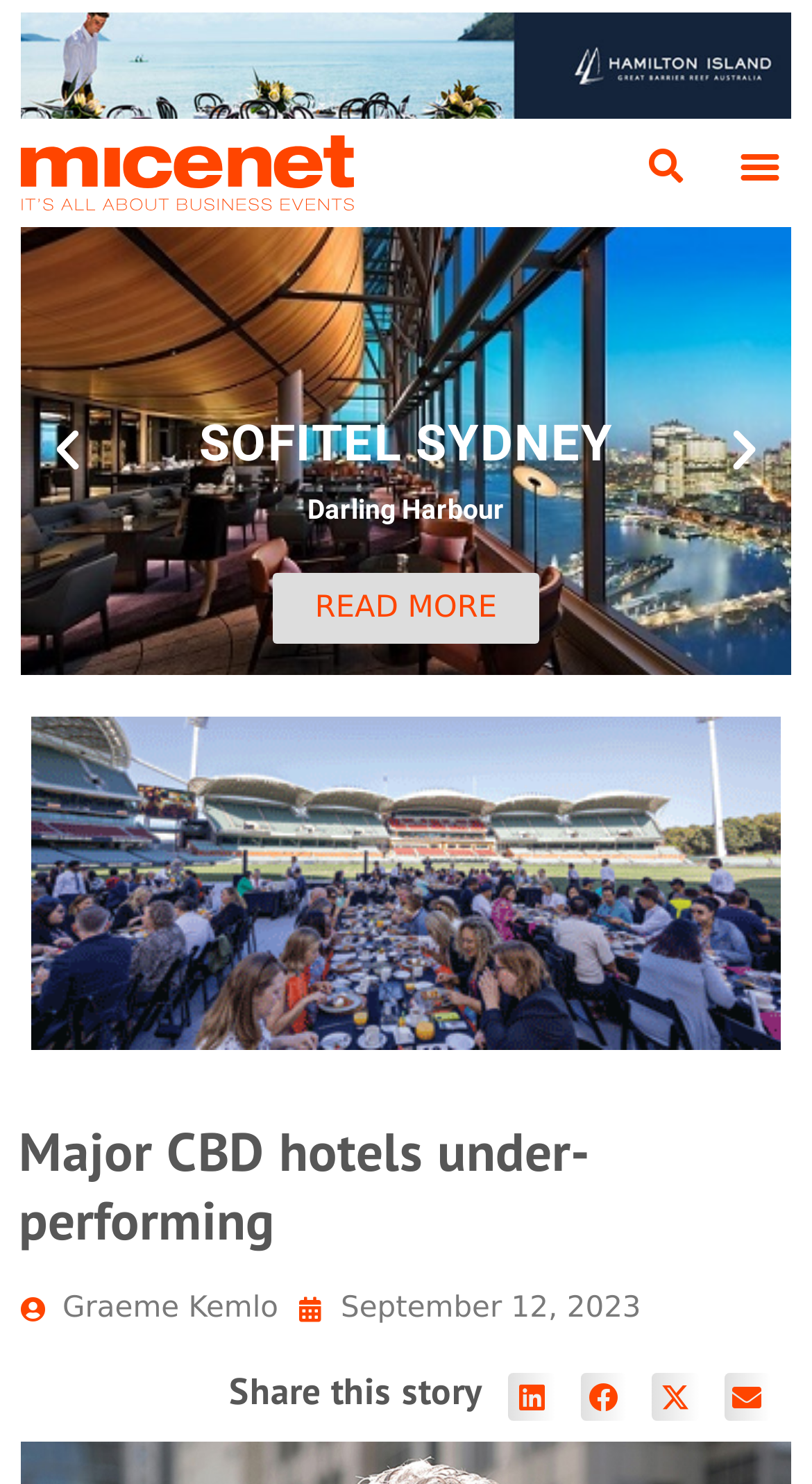Please pinpoint the bounding box coordinates for the region I should click to adhere to this instruction: "Toggle the menu".

[0.897, 0.091, 0.974, 0.133]